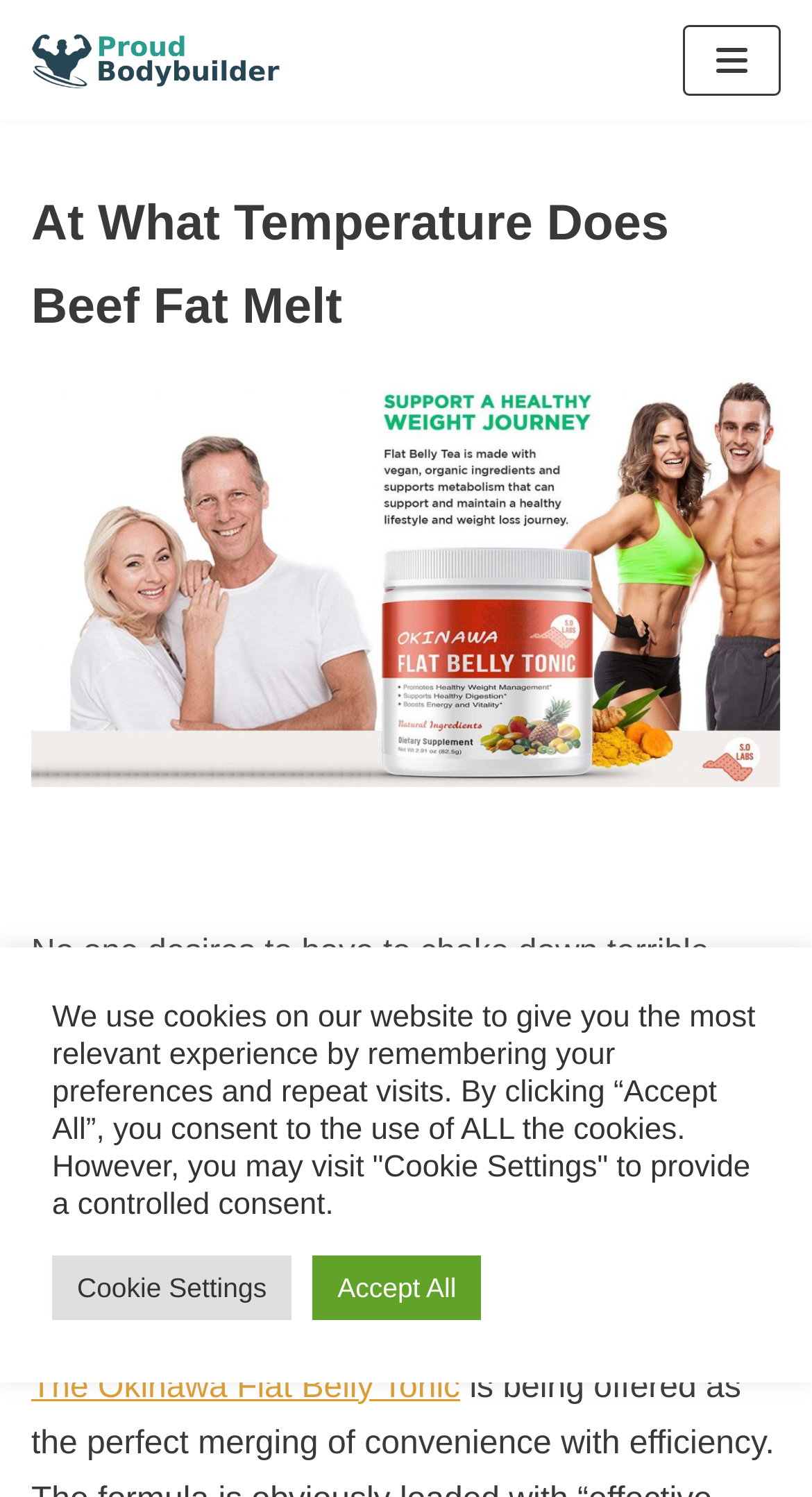What is the type of content on the webpage?
Please use the visual content to give a single word or phrase answer.

Article or blog post